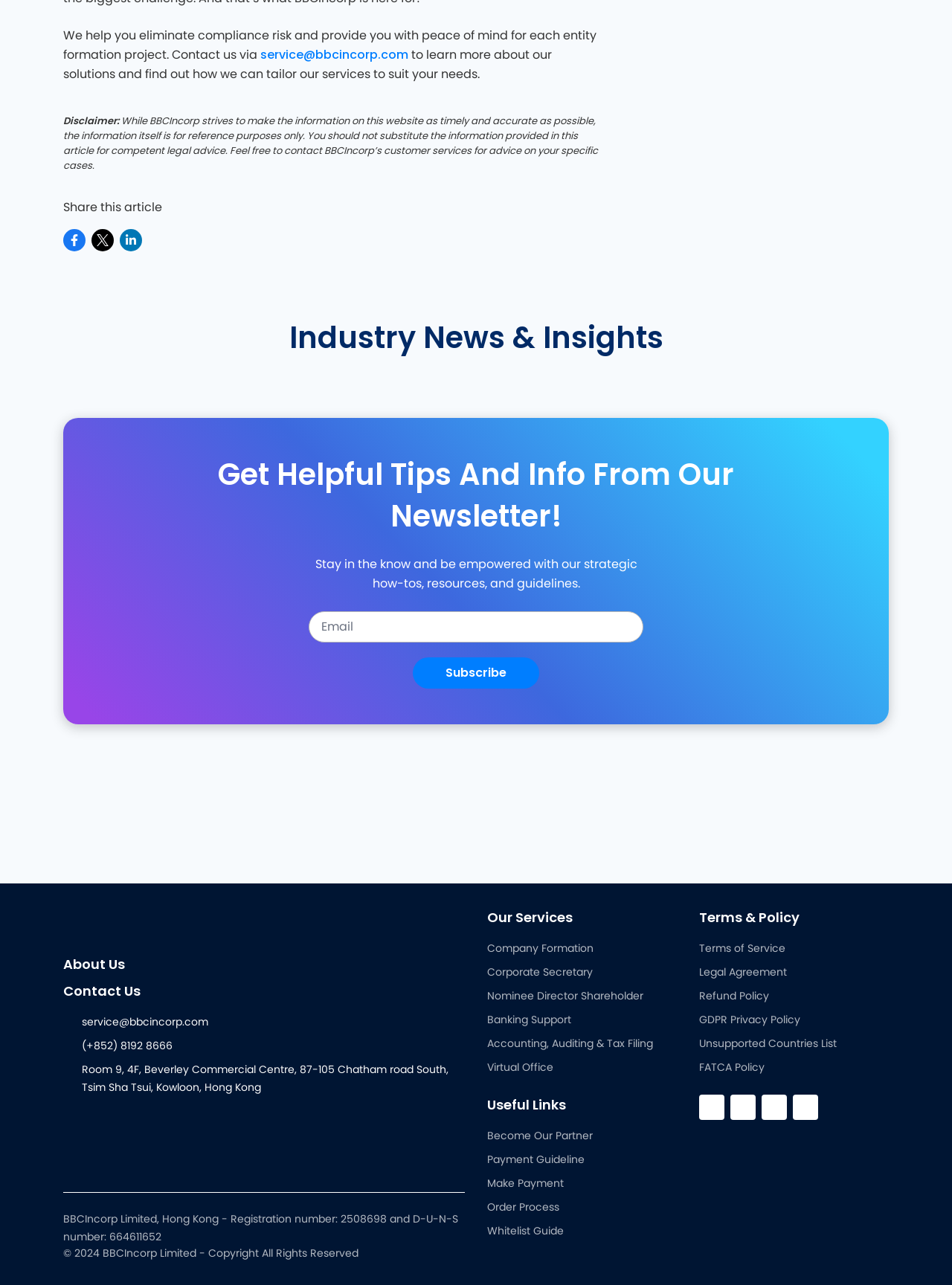What is the company's registration number?
Please give a detailed and elaborate answer to the question.

The company's registration number can be found at the bottom of the webpage, in the section that lists the company's details, including its registration number, D-U-N-S number, and copyright information.